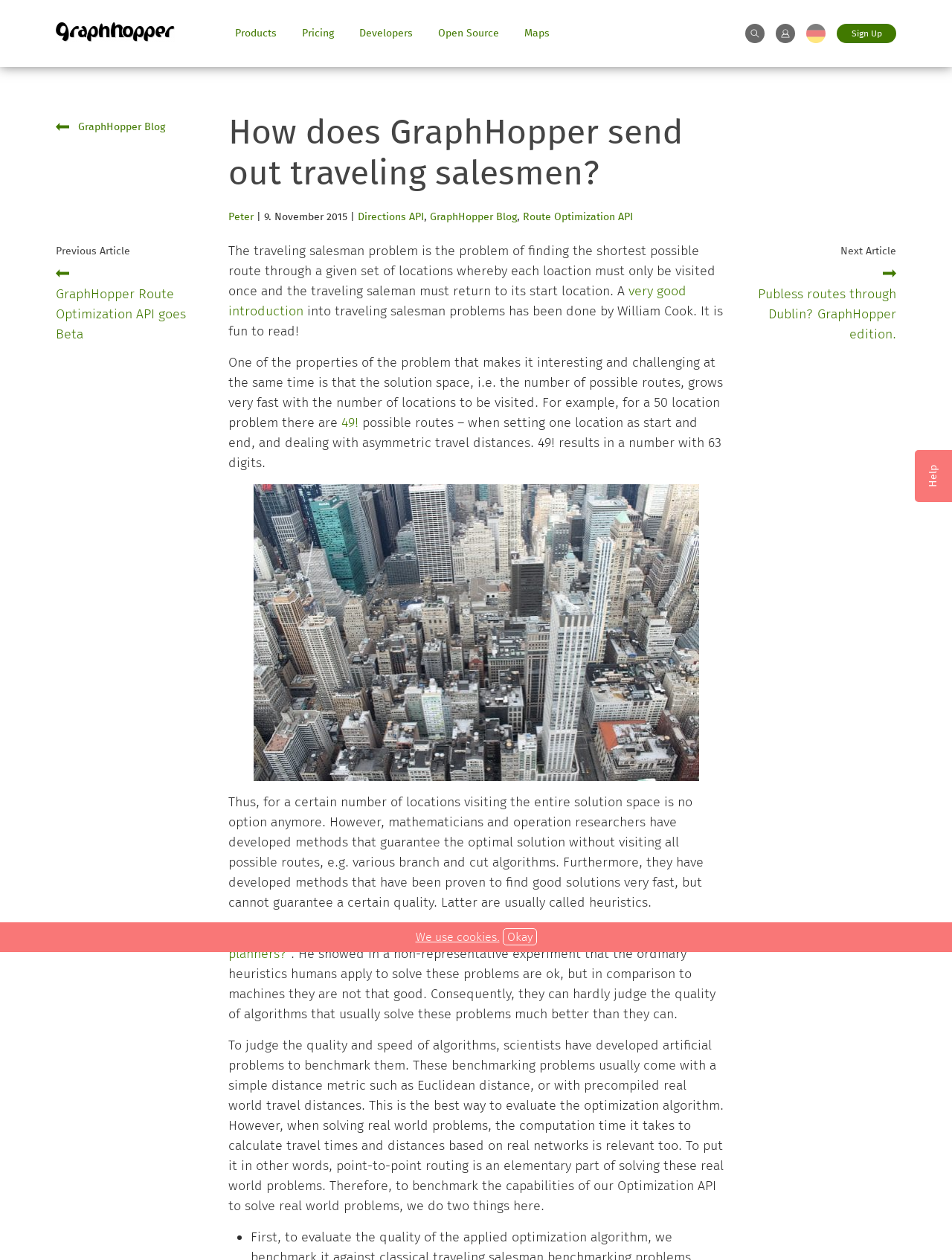Provide a one-word or short-phrase response to the question:
What is the name of the person who wrote an article about 'How good are human planners?'?

Geoffrey de Smet